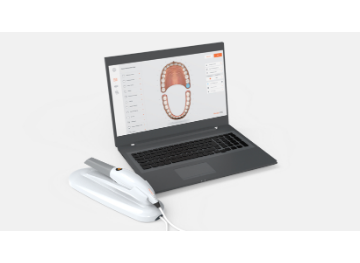Review the image closely and give a comprehensive answer to the question: What is the company behind this technology?

The image showcases the innovative solutions offered by 3DISC, a global leader in dental and medical imaging, known for enhancing treatment planning and patient engagement through cutting-edge technology, which indicates that 3DISC is the company behind this dental scanning system.